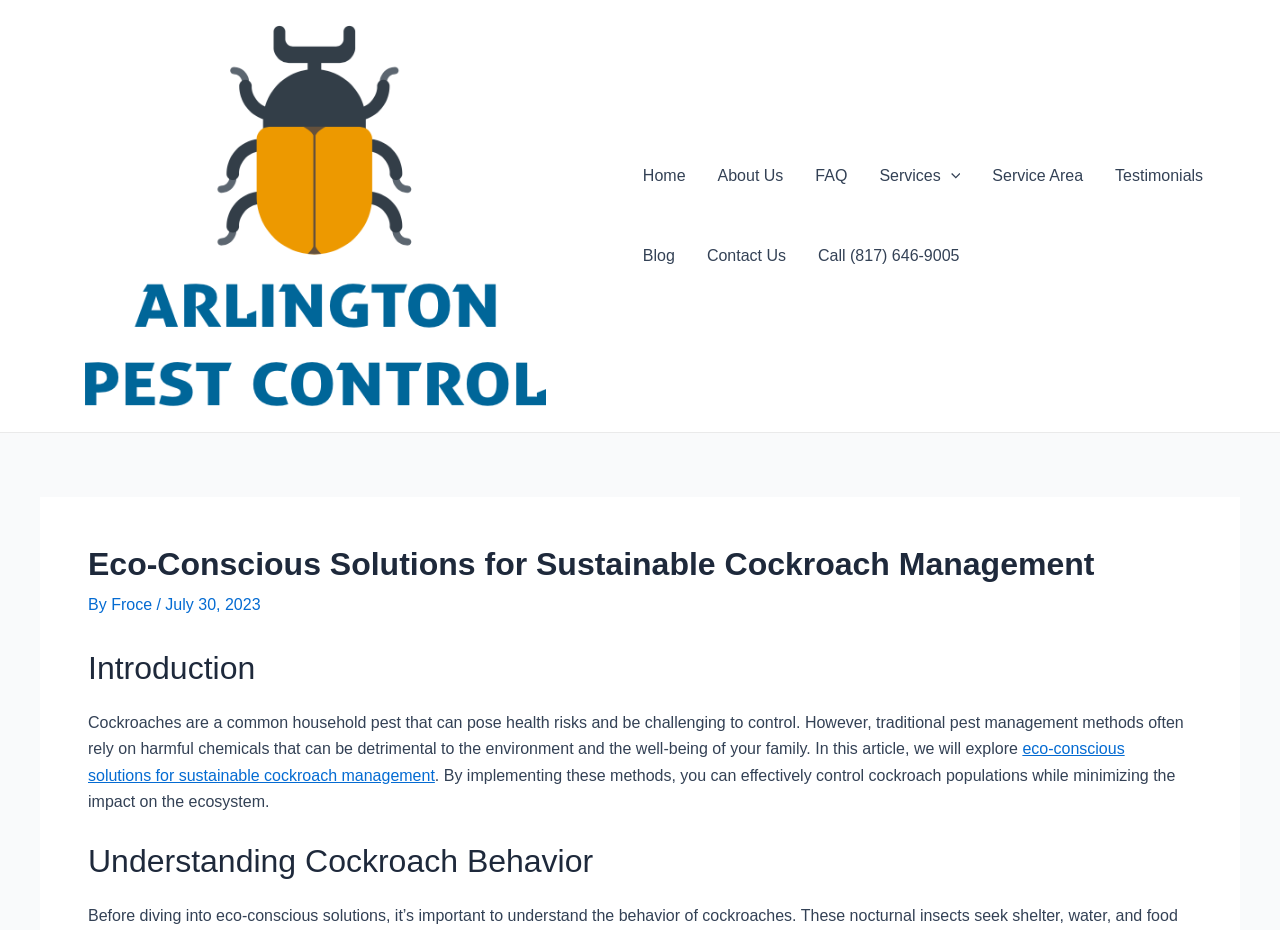Identify the bounding box of the UI element described as follows: "Froce". Provide the coordinates as four float numbers in the range of 0 to 1 [left, top, right, bottom].

[0.087, 0.641, 0.122, 0.659]